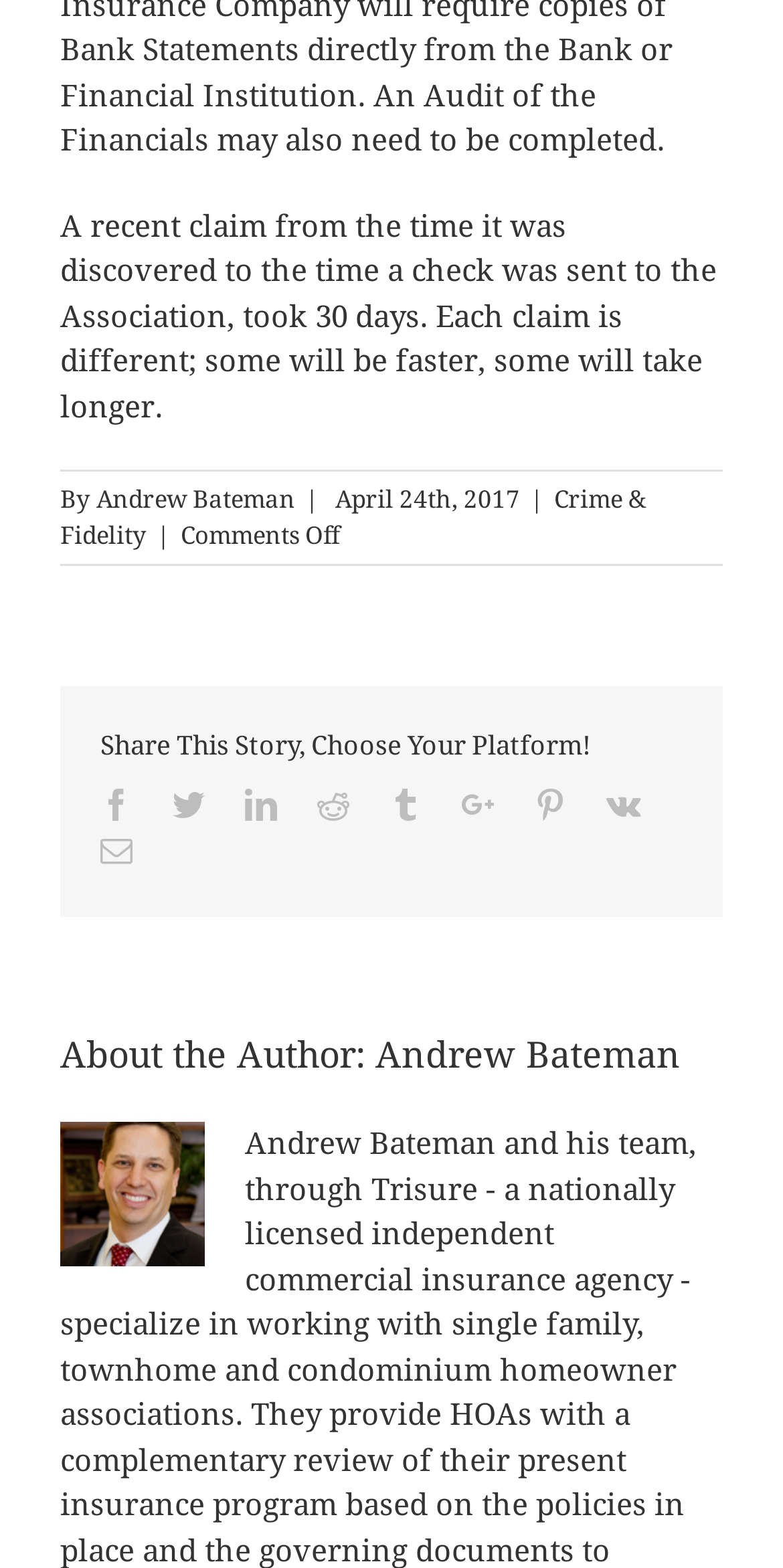How many comments are there on the article?
Please provide a detailed and comprehensive answer to the question.

The webpage indicates that comments are turned off for the article, as stated in the text 'Comments Off'.